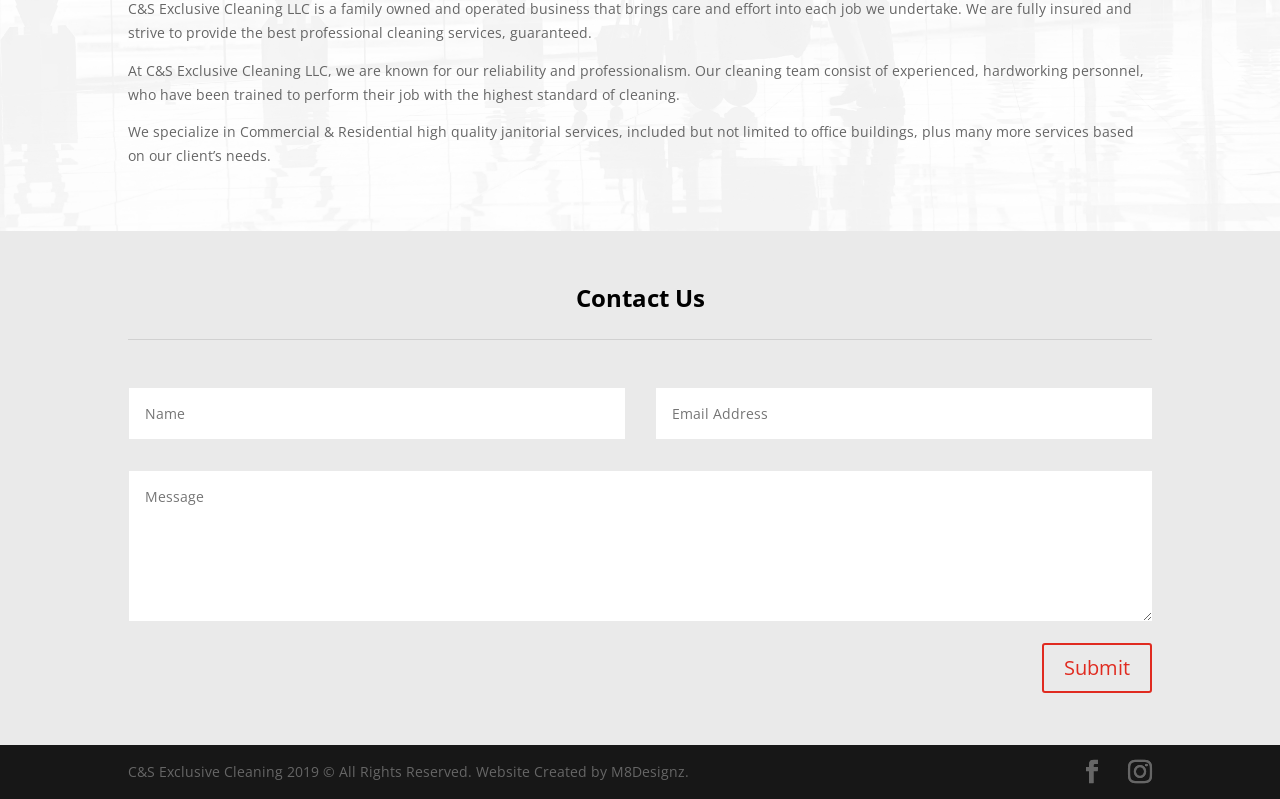What year was the website created?
Give a detailed and exhaustive answer to the question.

The copyright information at the bottom of the page states 'C&S Exclusive Cleaning 2019 © All Rights Reserved.', which suggests that the website was created in 2019.